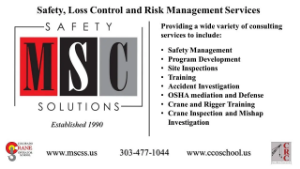Answer succinctly with a single word or phrase:
How many consulting services are listed in the image?

8